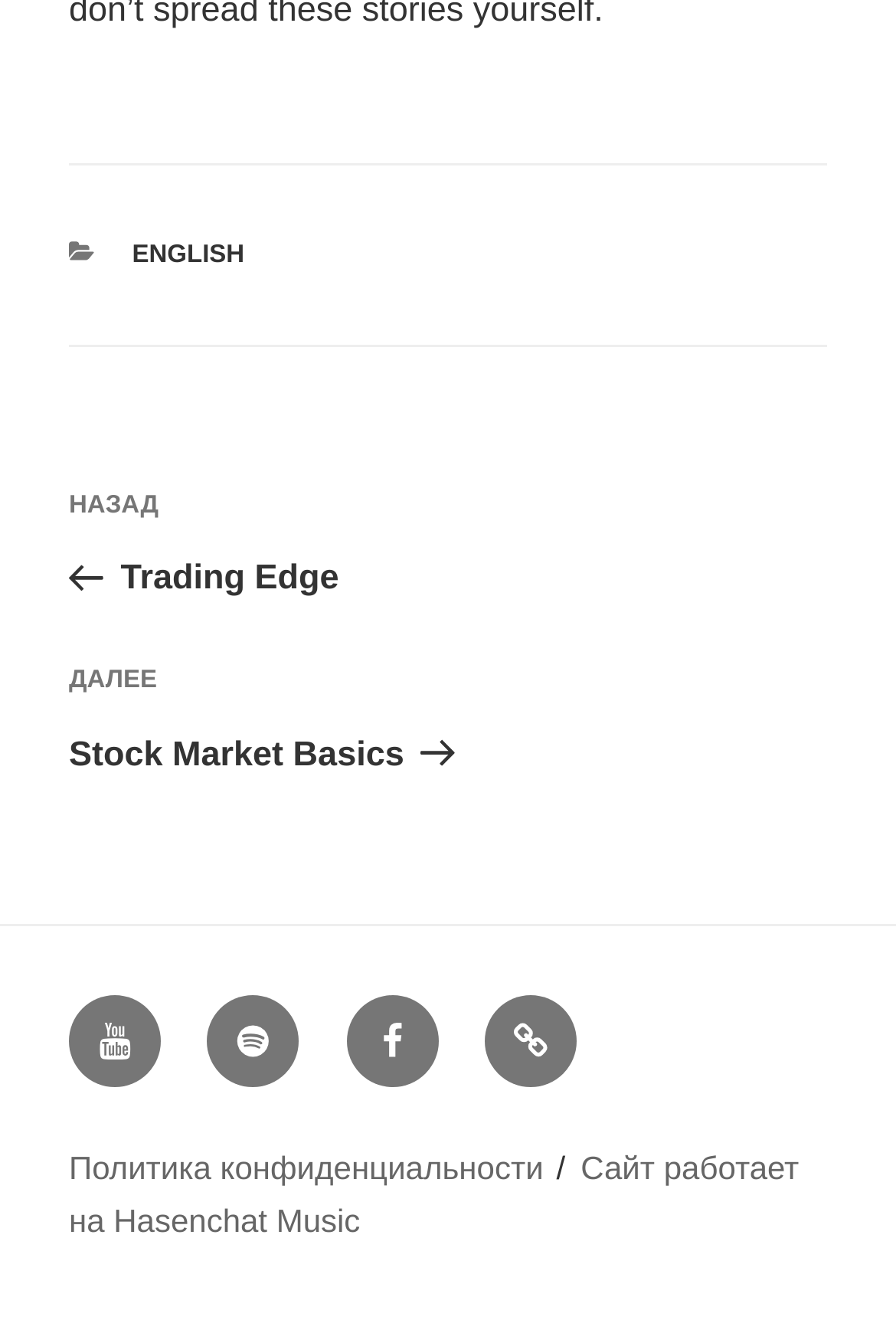Could you determine the bounding box coordinates of the clickable element to complete the instruction: "View previous post: Trading Edge"? Provide the coordinates as four float numbers between 0 and 1, i.e., [left, top, right, bottom].

[0.077, 0.363, 0.923, 0.448]